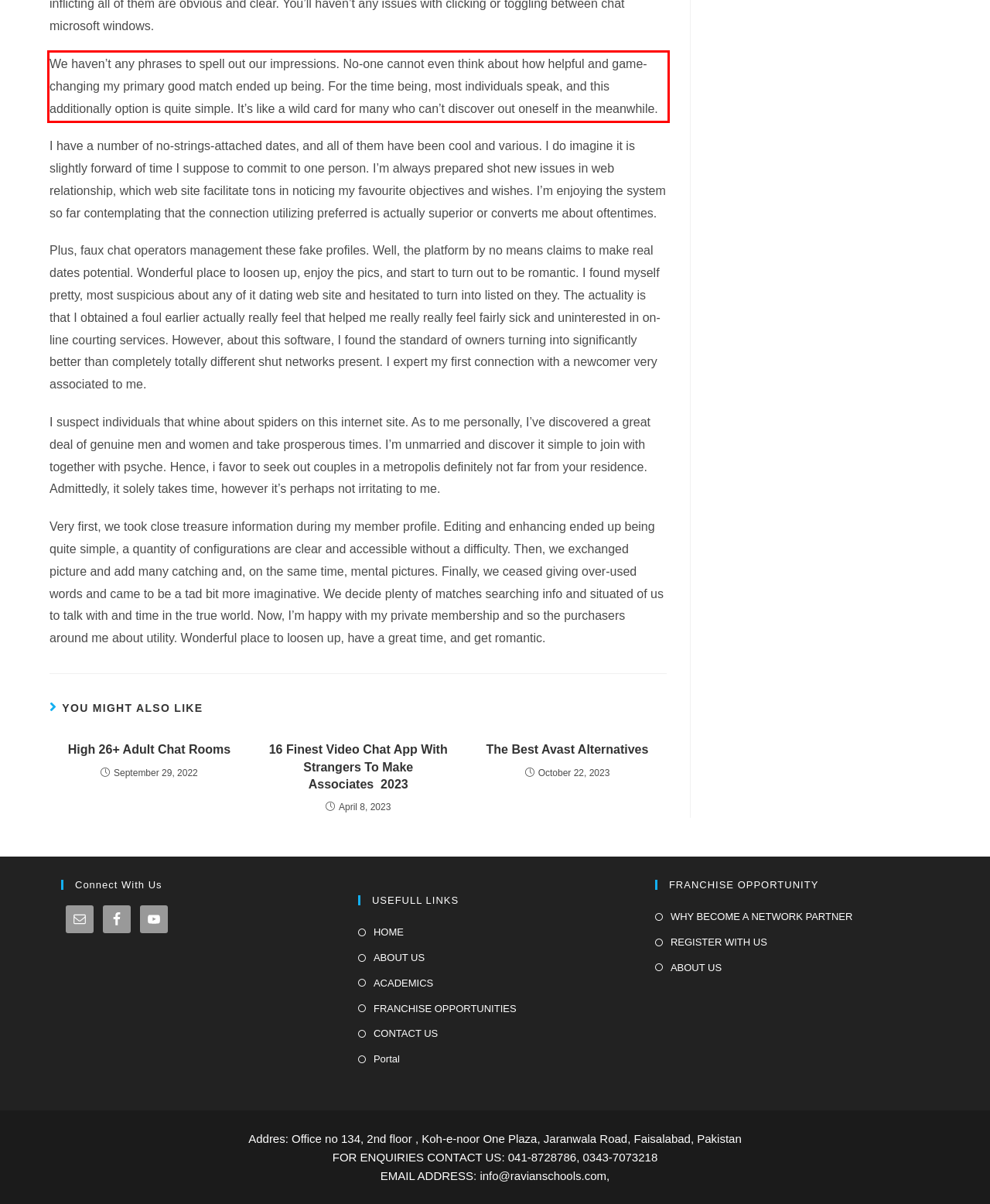Please analyze the provided webpage screenshot and perform OCR to extract the text content from the red rectangle bounding box.

We haven’t any phrases to spell out our impressions. No-one cannot even think about how helpful and game-changing my primary good match ended up being. For the time being, most individuals speak, and this additionally option is quite simple. It’s like a wild card for many who can’t discover out oneself in the meanwhile.